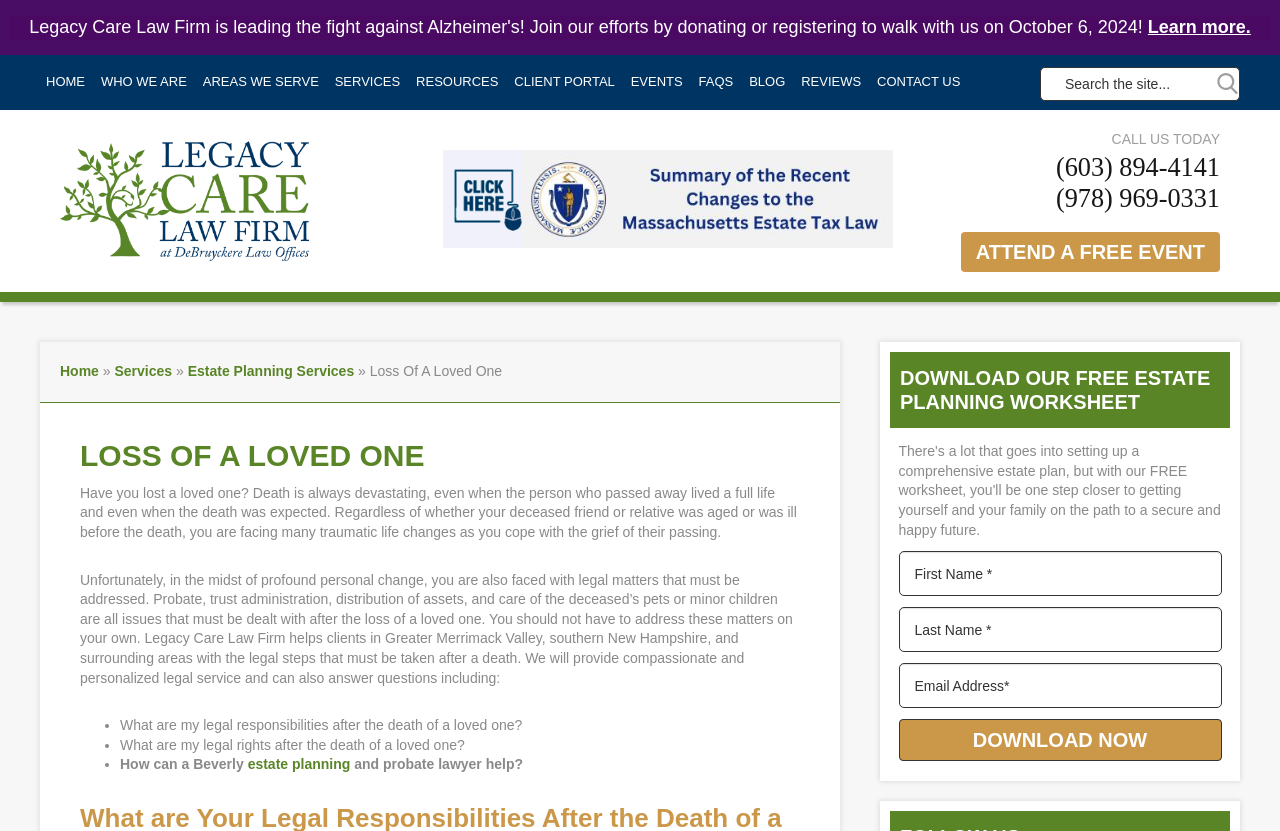What is the purpose of the law firm according to the webpage?
Could you give a comprehensive explanation in response to this question?

I found the answer by reading the static text element at coordinates [0.062, 0.688, 0.619, 0.825]. The text states that the law firm helps clients with the legal steps that must be taken after a death, providing compassionate and personalized legal service.